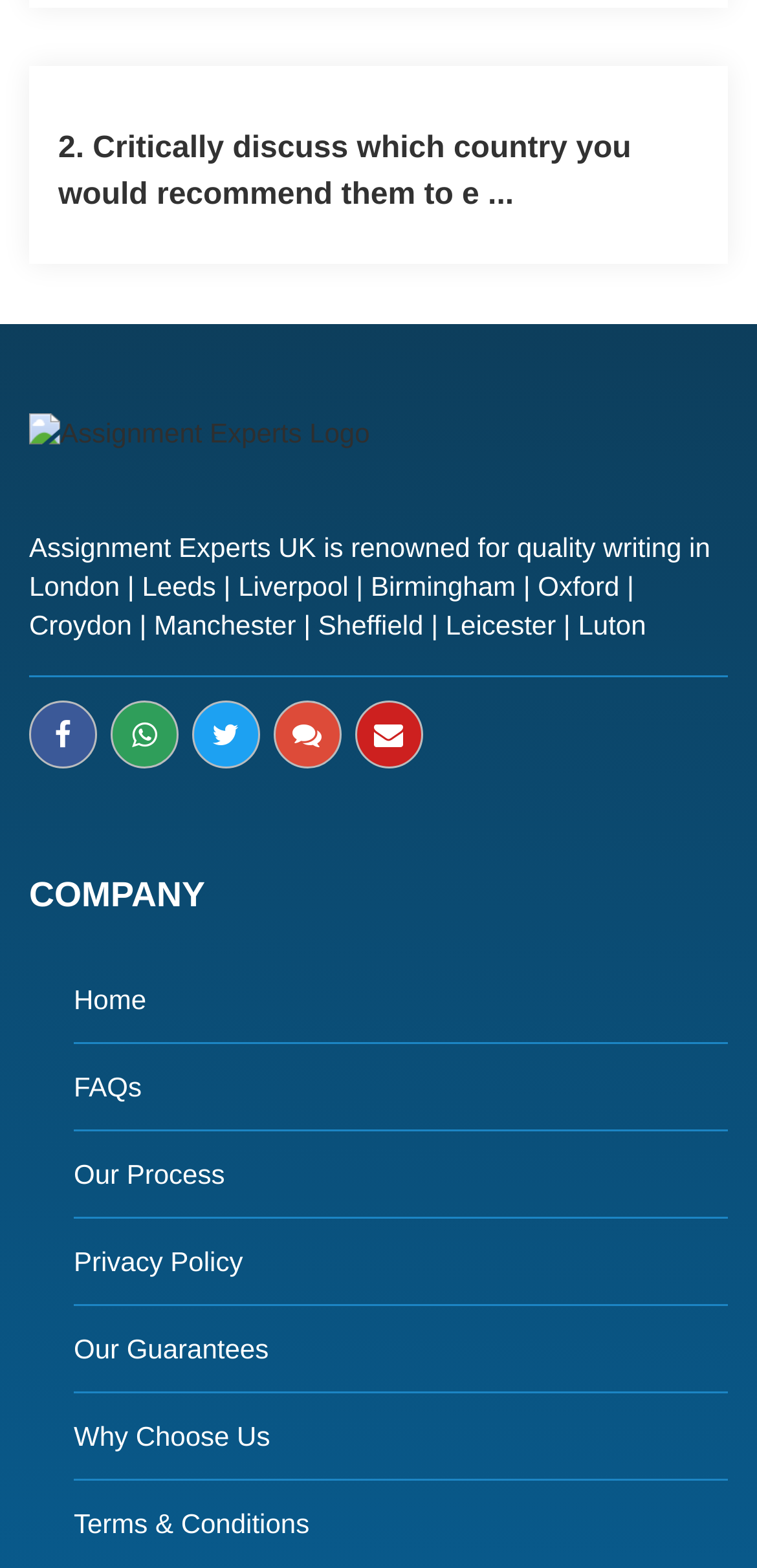Determine the bounding box coordinates for the area that needs to be clicked to fulfill this task: "Click on the Assignment Experts Logo". The coordinates must be given as four float numbers between 0 and 1, i.e., [left, top, right, bottom].

[0.038, 0.265, 0.489, 0.285]